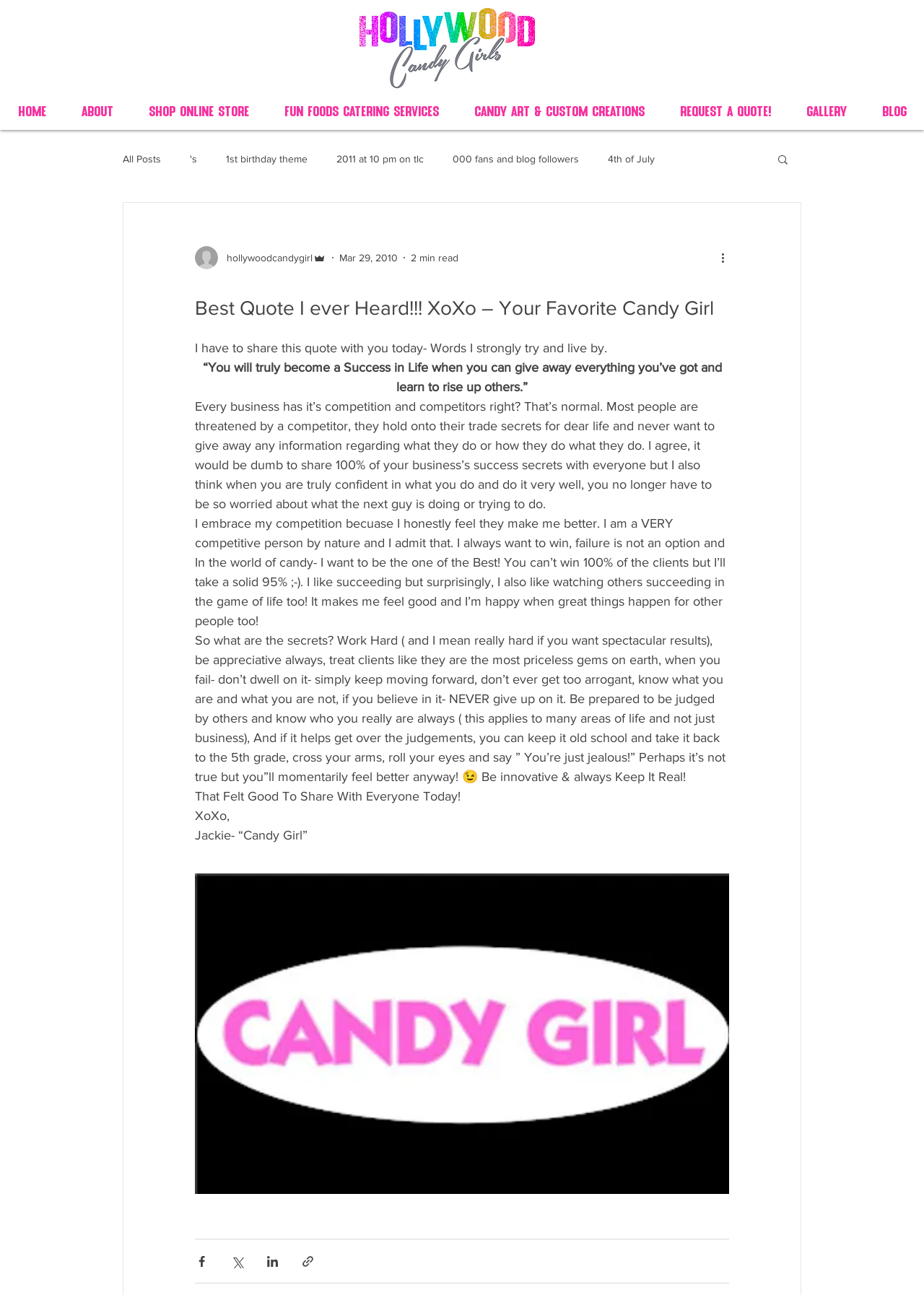What is the author's attitude towards competition?
Using the image as a reference, deliver a detailed and thorough answer to the question.

The author mentions that they embrace their competition because it makes them better, and they are happy to see others succeed in the game of life.